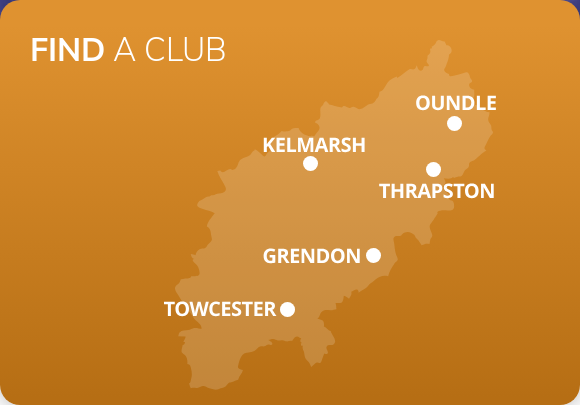Using the details in the image, give a detailed response to the question below:
What is the age range of young people targeted by the map?

The map serves as a vital resource for young people aged 10 to 30 who are interested in joining local farming and rural activity organizations, as stated in the caption.